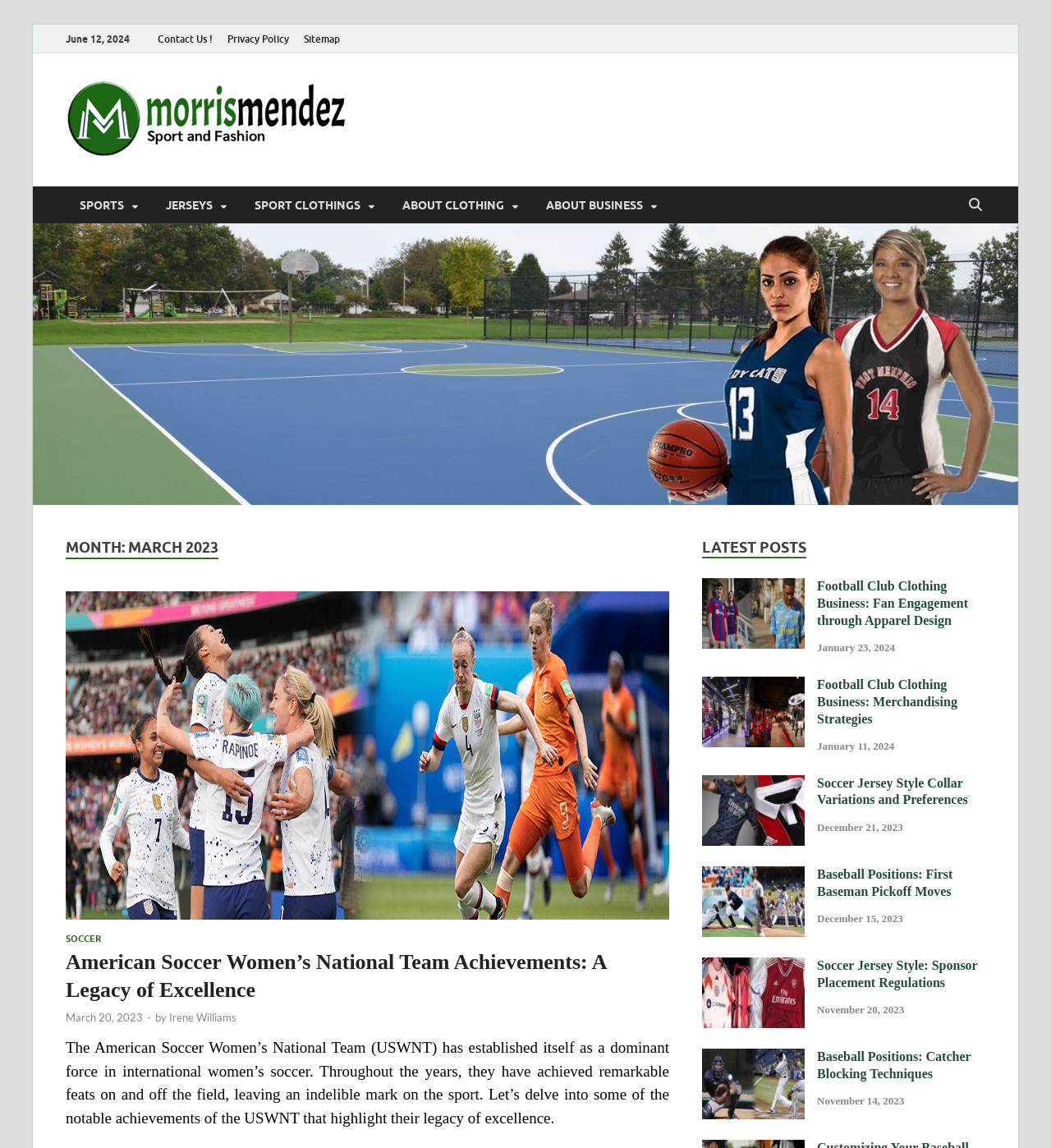Determine the bounding box coordinates for the region that must be clicked to execute the following instruction: "Follow us on social media".

None